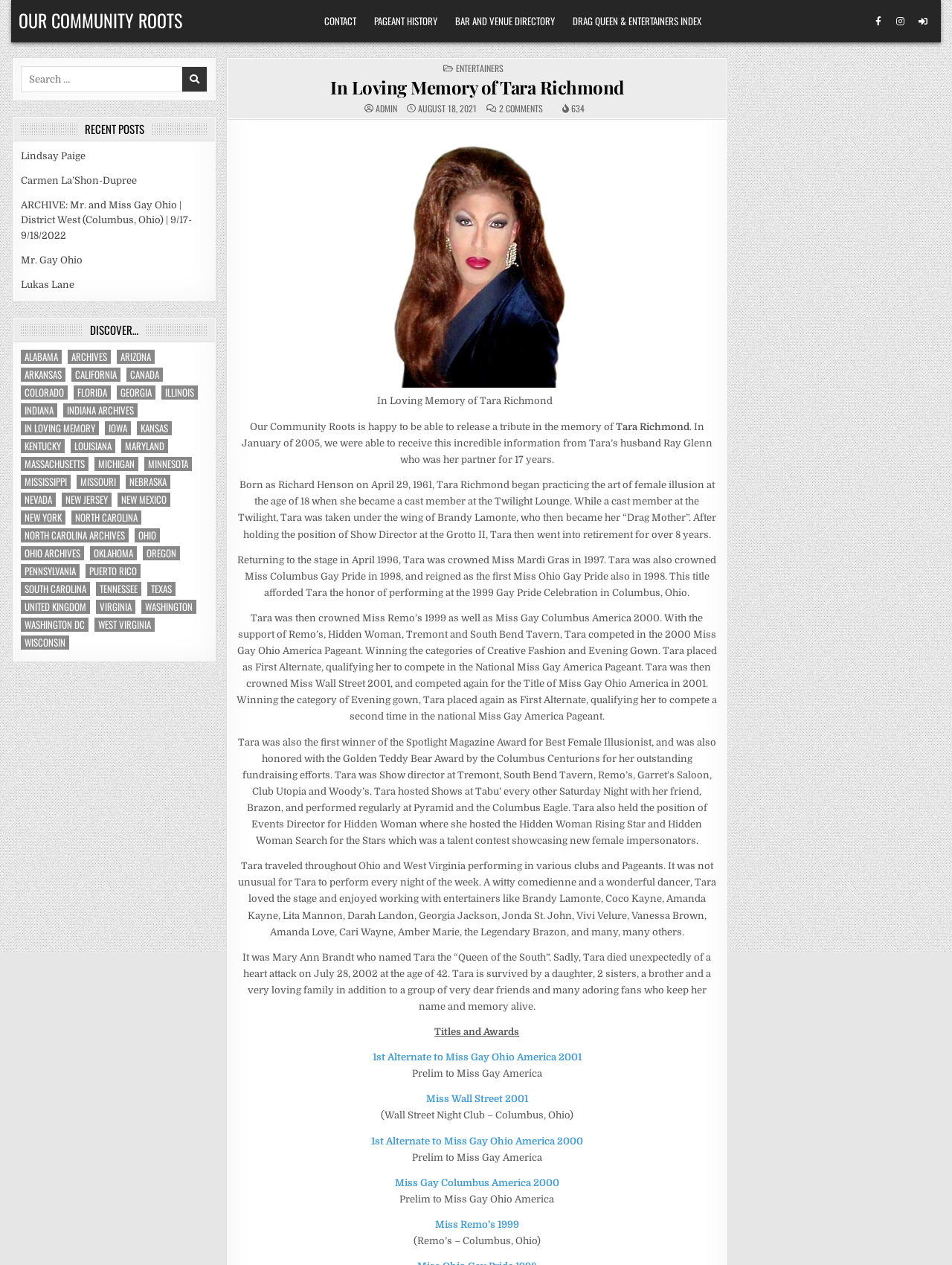Please find the bounding box coordinates of the element that you should click to achieve the following instruction: "View recent posts". The coordinates should be presented as four float numbers between 0 and 1: [left, top, right, bottom].

[0.022, 0.098, 0.218, 0.106]